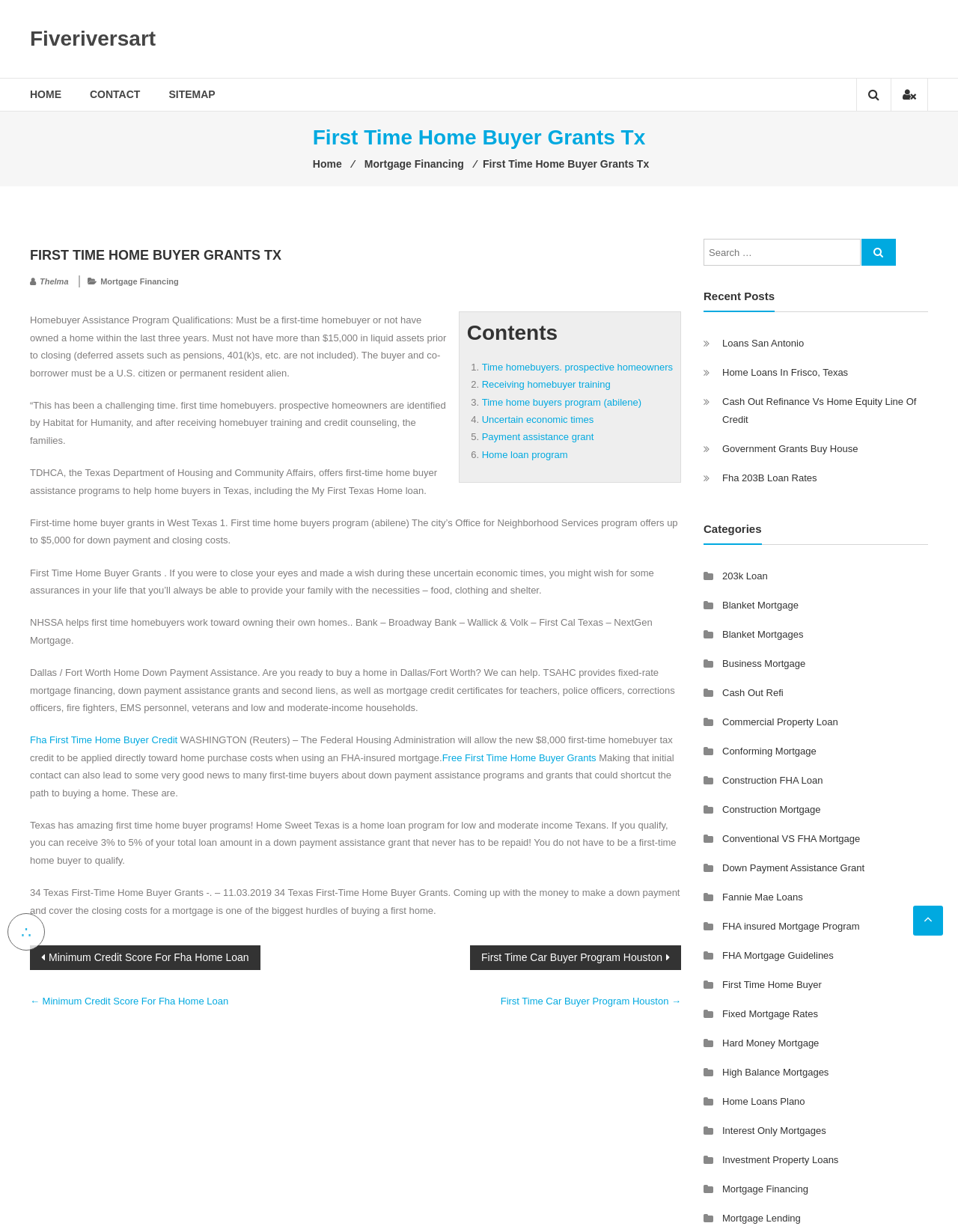Could you indicate the bounding box coordinates of the region to click in order to complete this instruction: "View recent posts".

[0.734, 0.234, 0.969, 0.254]